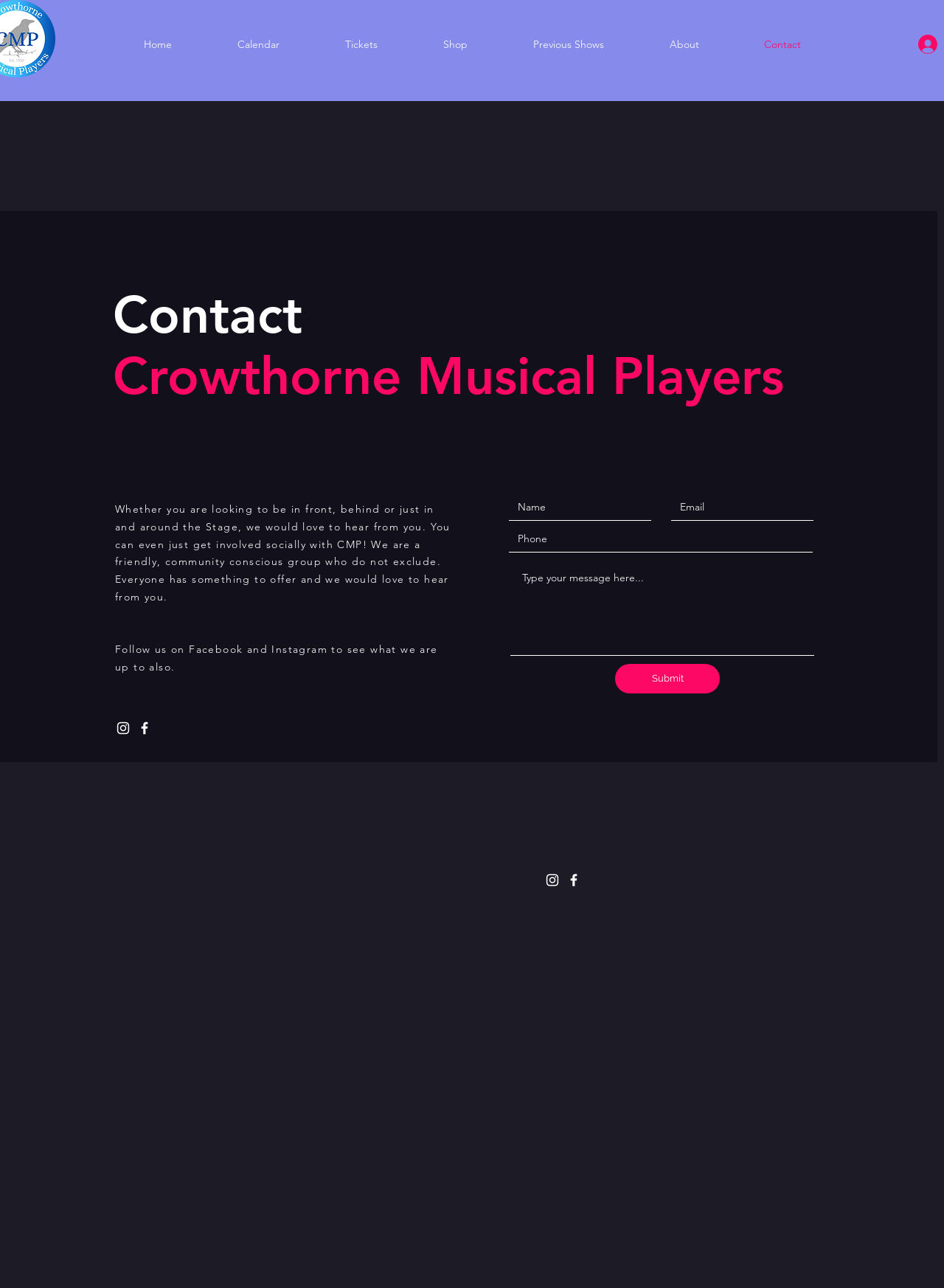Find the UI element described as: "parent_node: Call Us Today!" and predict its bounding box coordinates. Ensure the coordinates are four float numbers between 0 and 1, [left, top, right, bottom].

None